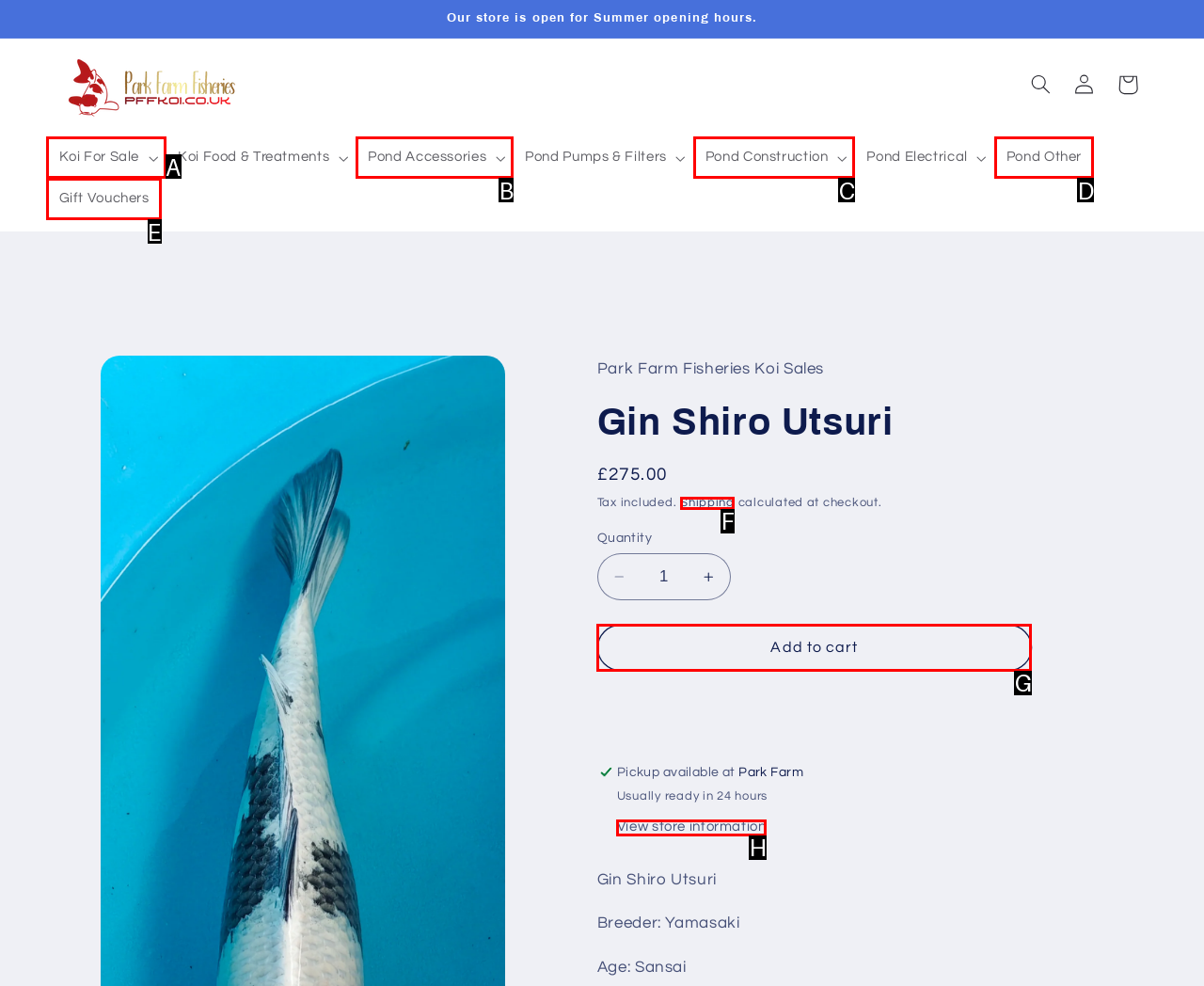Determine which option matches the description: View store information. Answer using the letter of the option.

H